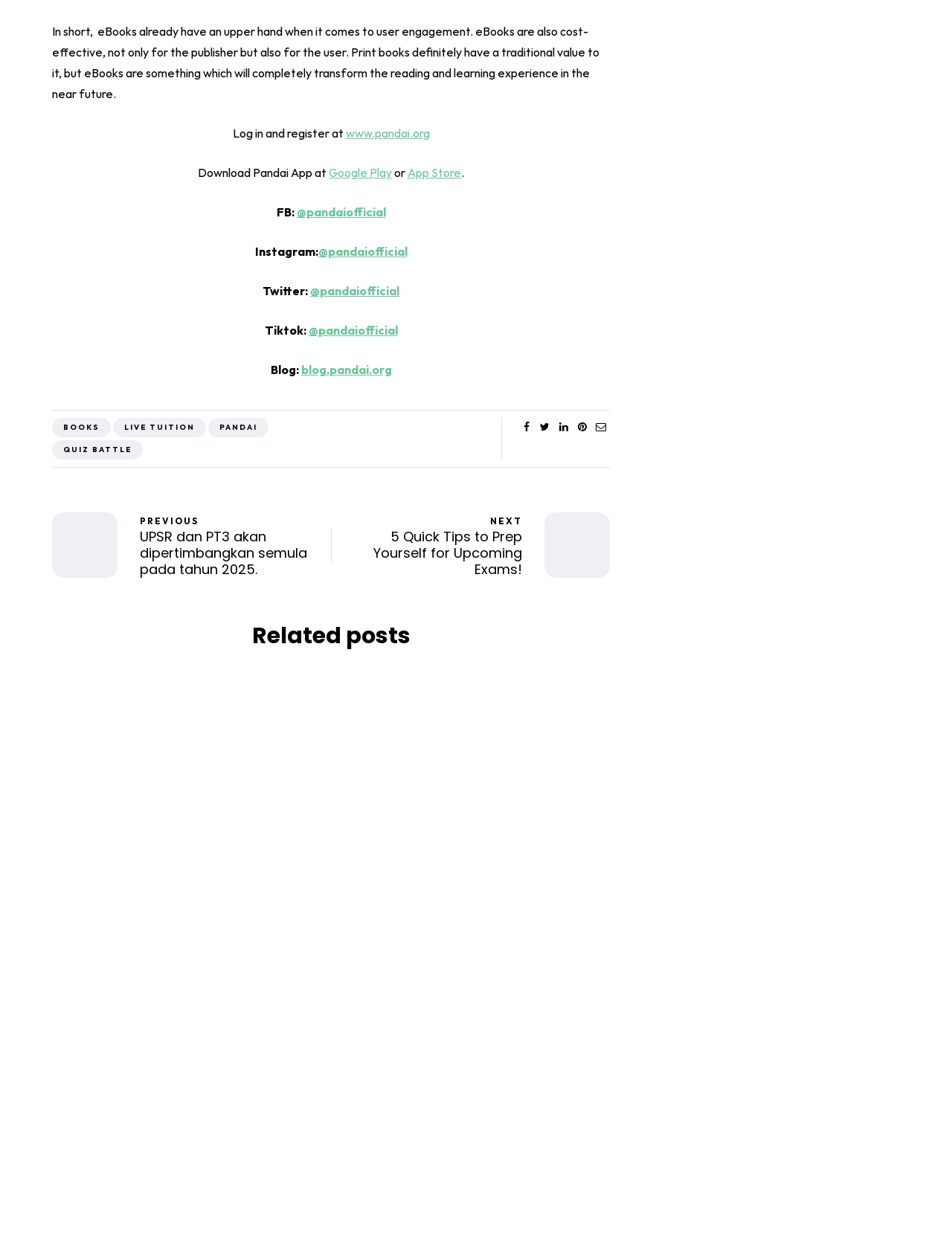What is the date of the article 'Jom SCORE dengan Strategi Kemahiran Belajar Top Students di Malaysia!'?
Answer briefly with a single word or phrase based on the image.

March 1, 2024